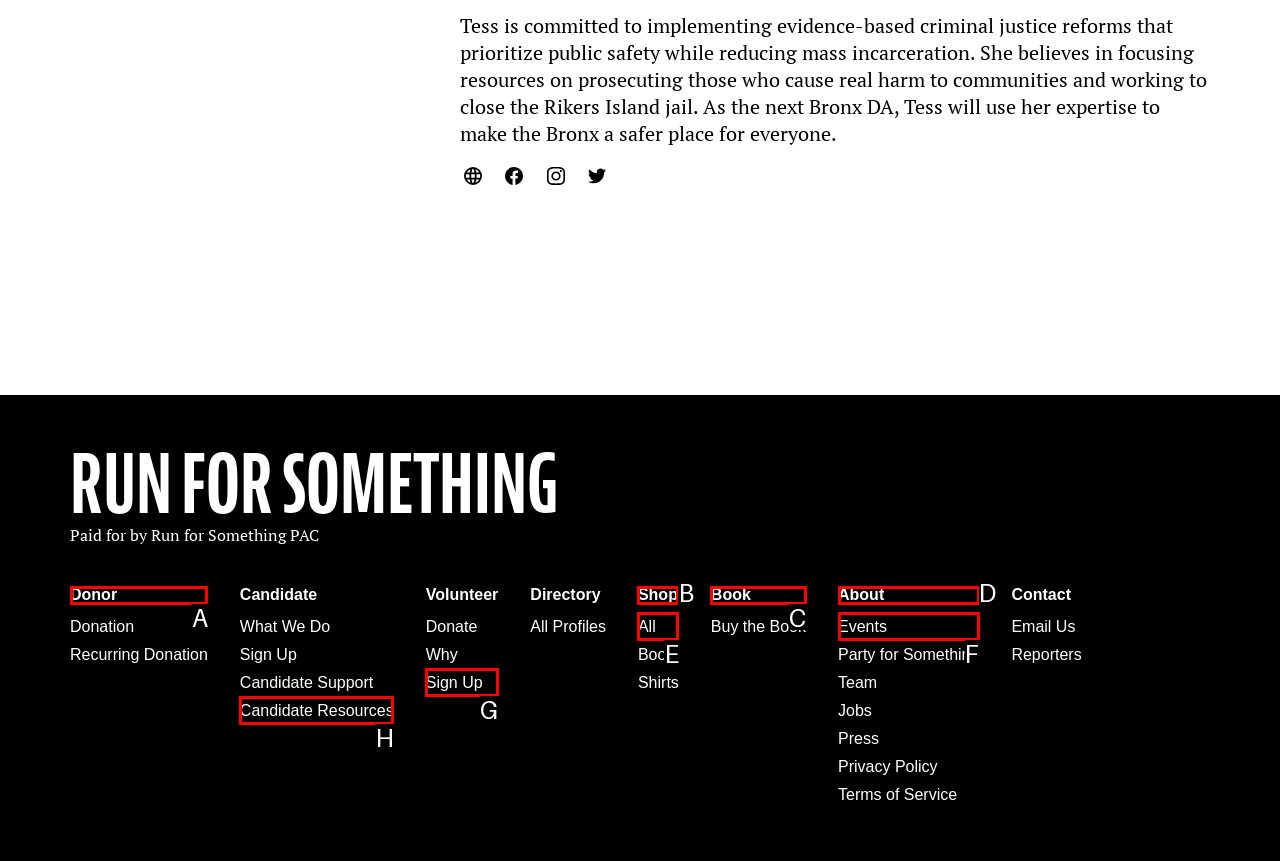Using the provided description: Candidate Resources, select the HTML element that corresponds to it. Indicate your choice with the option's letter.

H